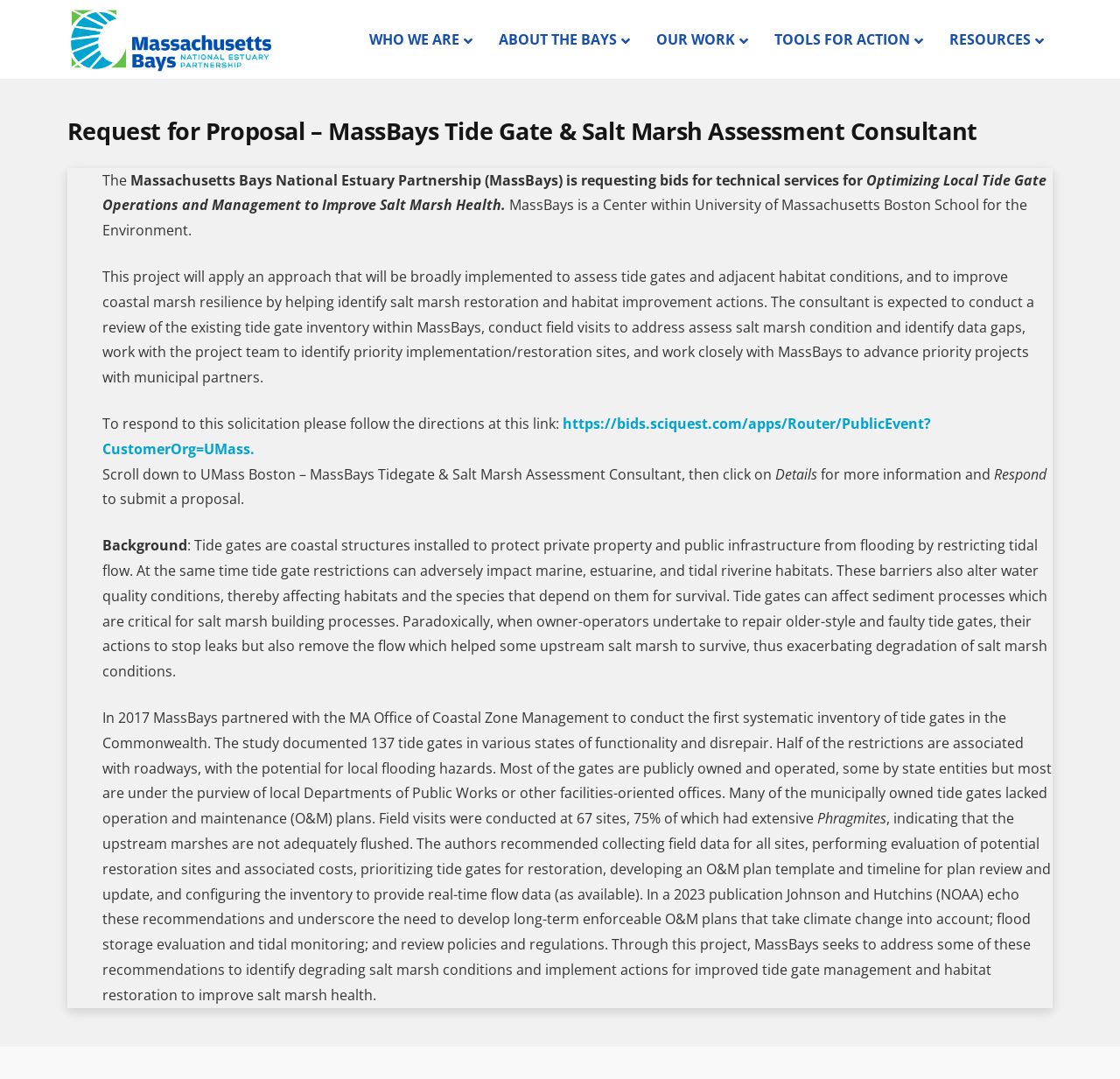What is the expected outcome of the project?
Provide a thorough and detailed answer to the question.

The question is asking for the expected outcome of the project. The answer can be found in the StaticText element with OCR text 'identify priority implementation/restoration sites' which is a child element of the article element.